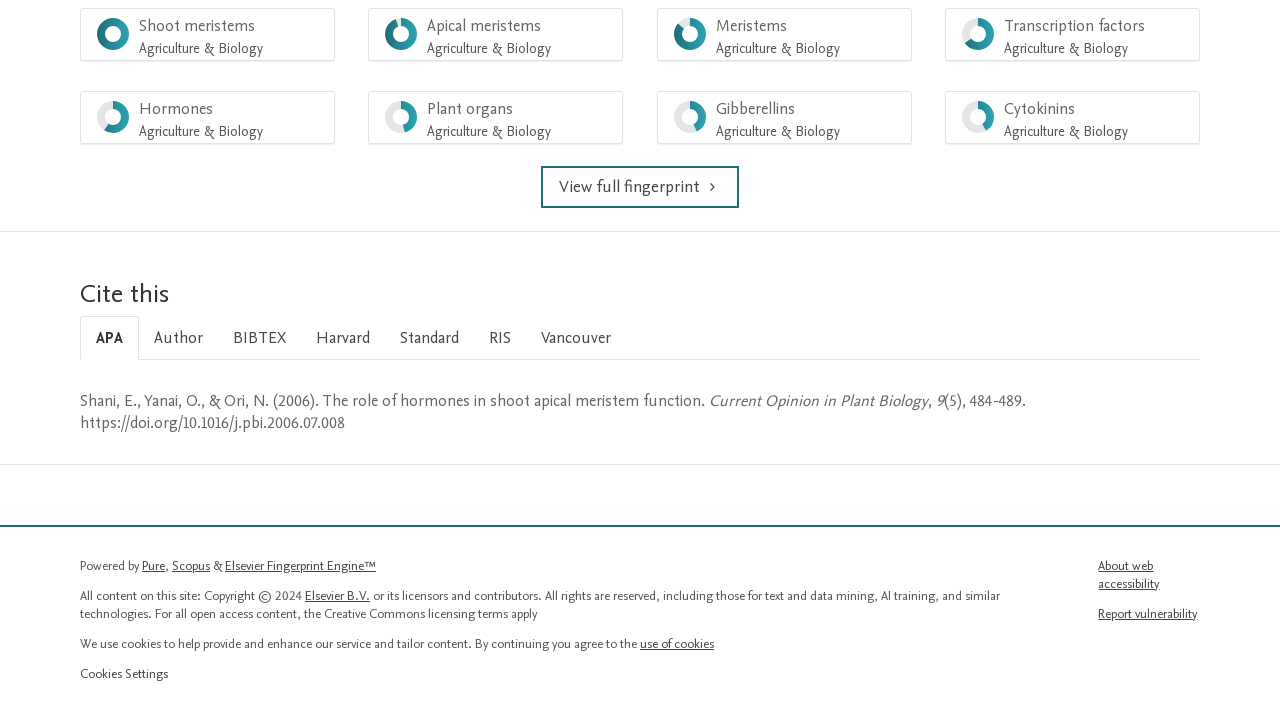Determine the bounding box coordinates of the section I need to click to execute the following instruction: "Report vulnerability". Provide the coordinates as four float numbers between 0 and 1, i.e., [left, top, right, bottom].

[0.858, 0.835, 0.936, 0.86]